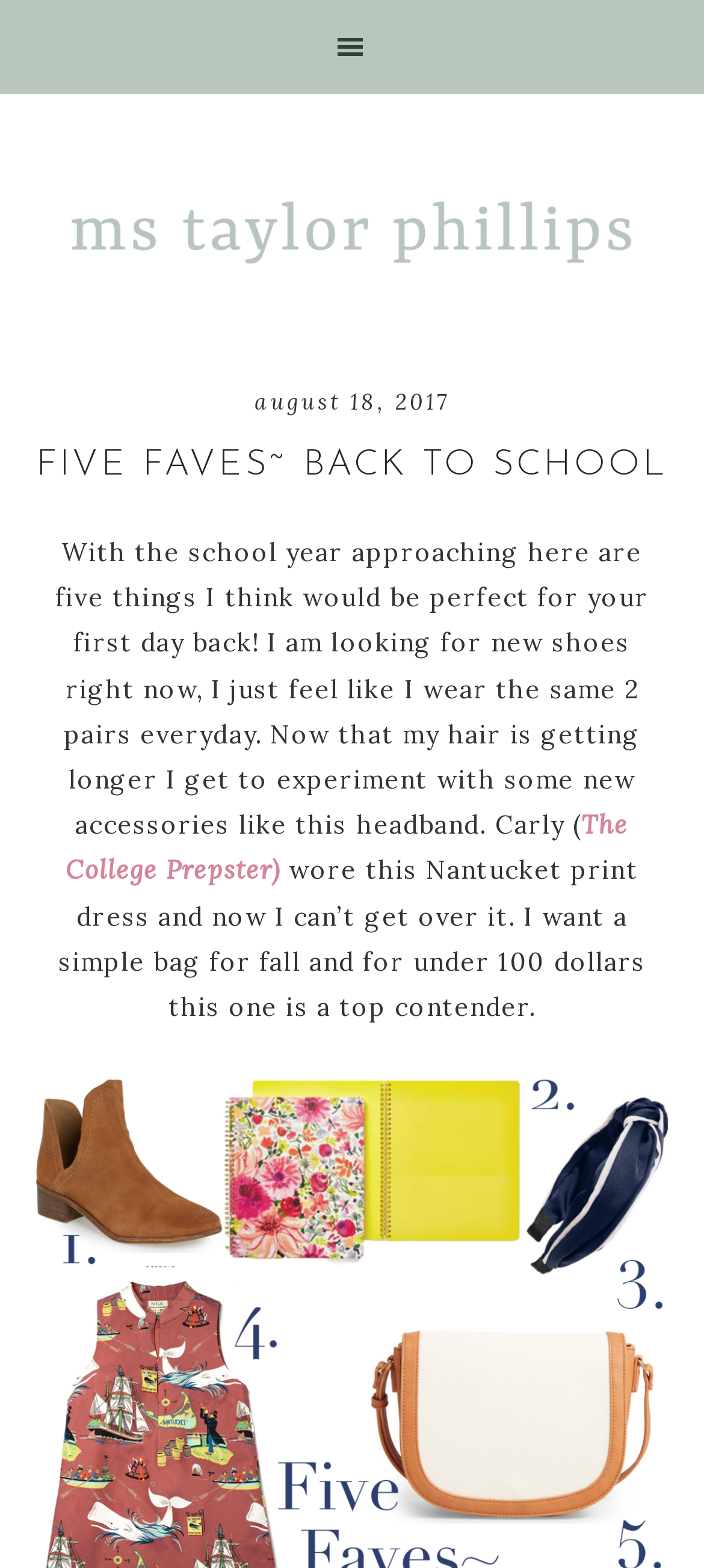Provide a thorough and detailed response to the question by examining the image: 
What is the author's hair length?

The author mentions 'Now that my hair is getting longer I get to experiment with some new accessories like this headband.' which indicates that the author's hair is getting longer.